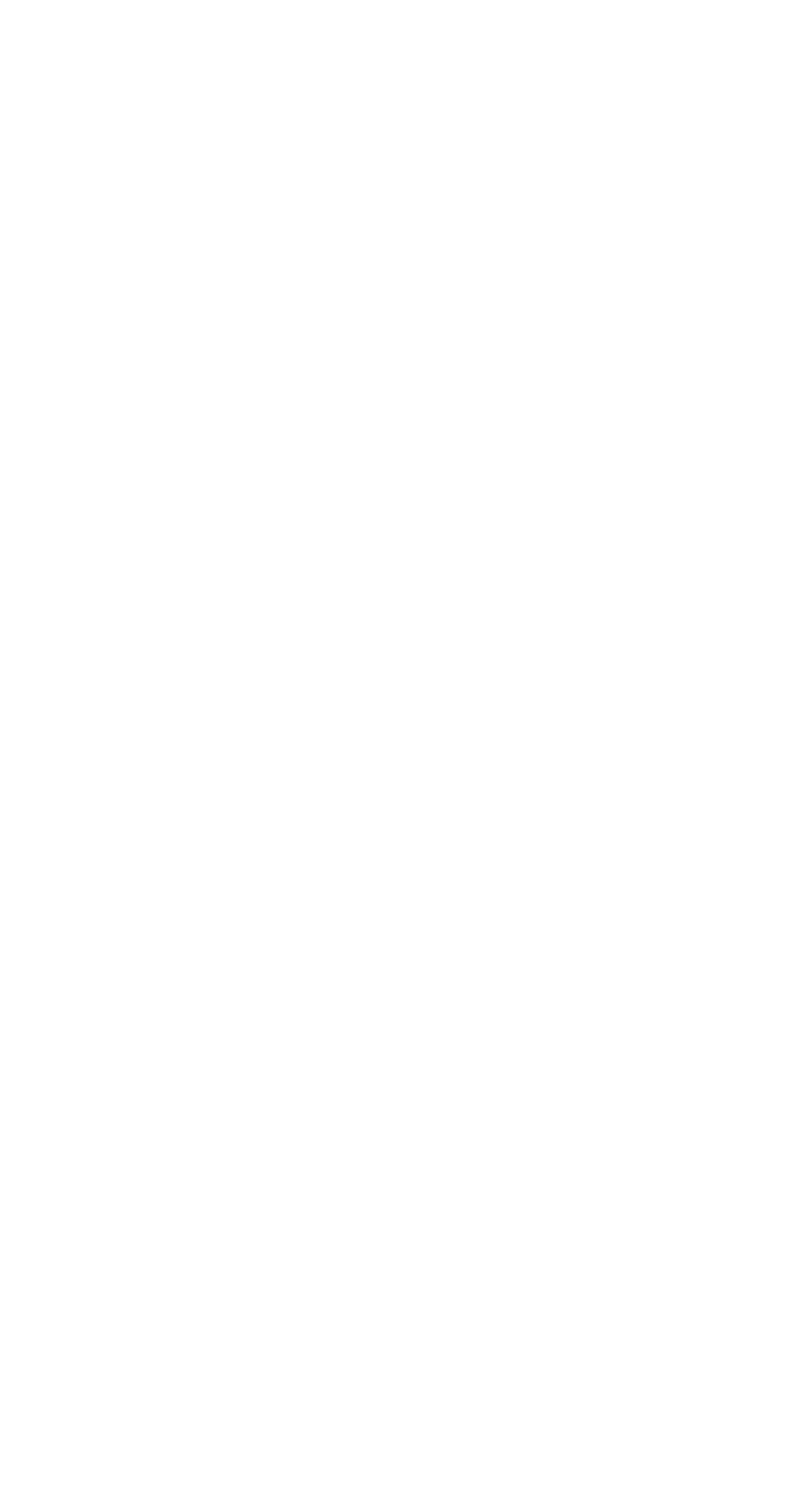Determine the bounding box coordinates for the clickable element to execute this instruction: "Generate your app badge". Provide the coordinates as four float numbers between 0 and 1, i.e., [left, top, right, bottom].

None